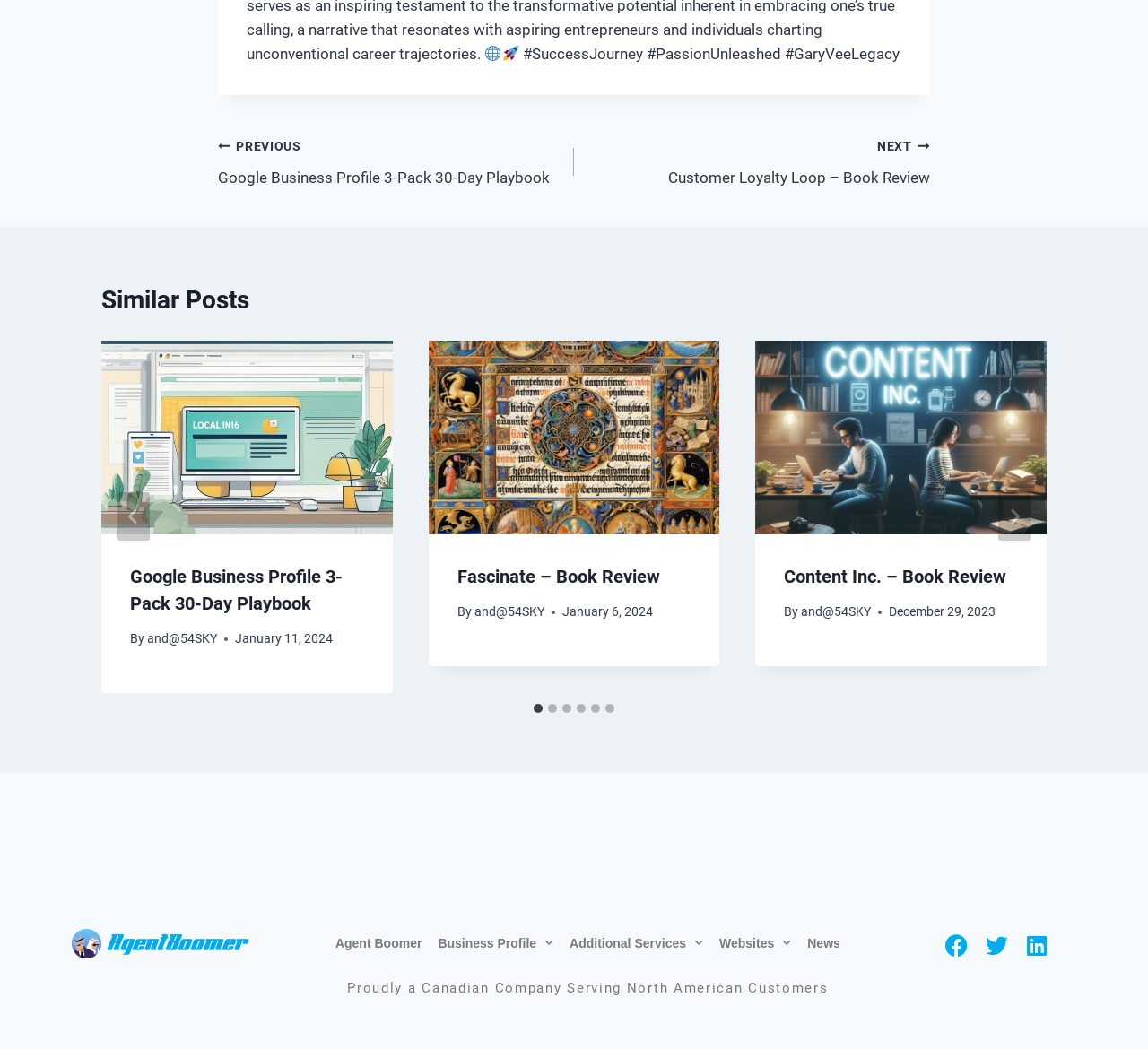What is the purpose of the 'Select a slide to show' tablist?
Provide a thorough and detailed answer to the question.

The 'Select a slide to show' tablist is a horizontal navigation menu that allows users to select and navigate through the 6 slides in the similar posts section. Each tab corresponds to a specific slide and can be selected to view its content.